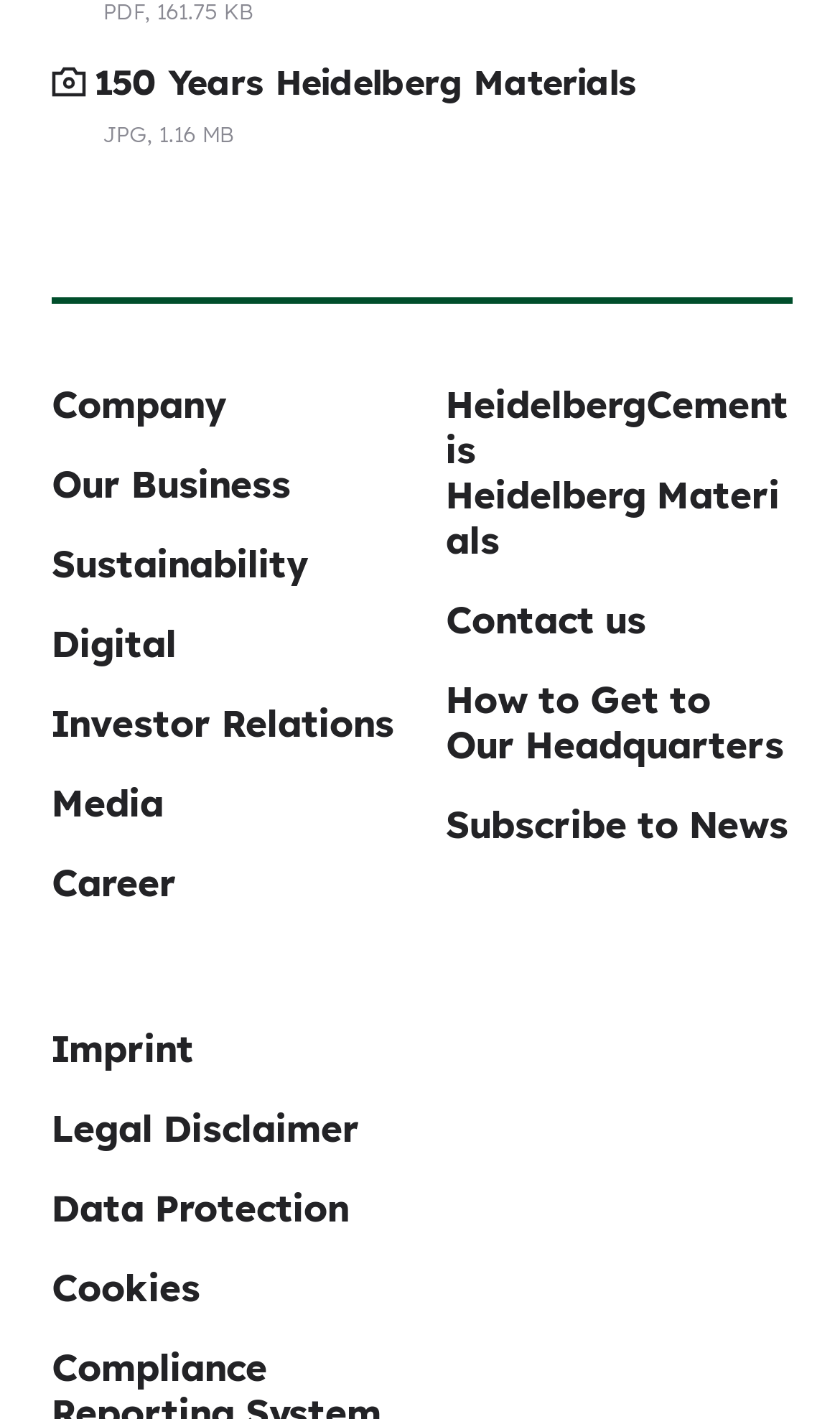Can you find the bounding box coordinates for the element that needs to be clicked to execute this instruction: "Subscribe to News"? The coordinates should be given as four float numbers between 0 and 1, i.e., [left, top, right, bottom].

[0.531, 0.564, 0.938, 0.596]